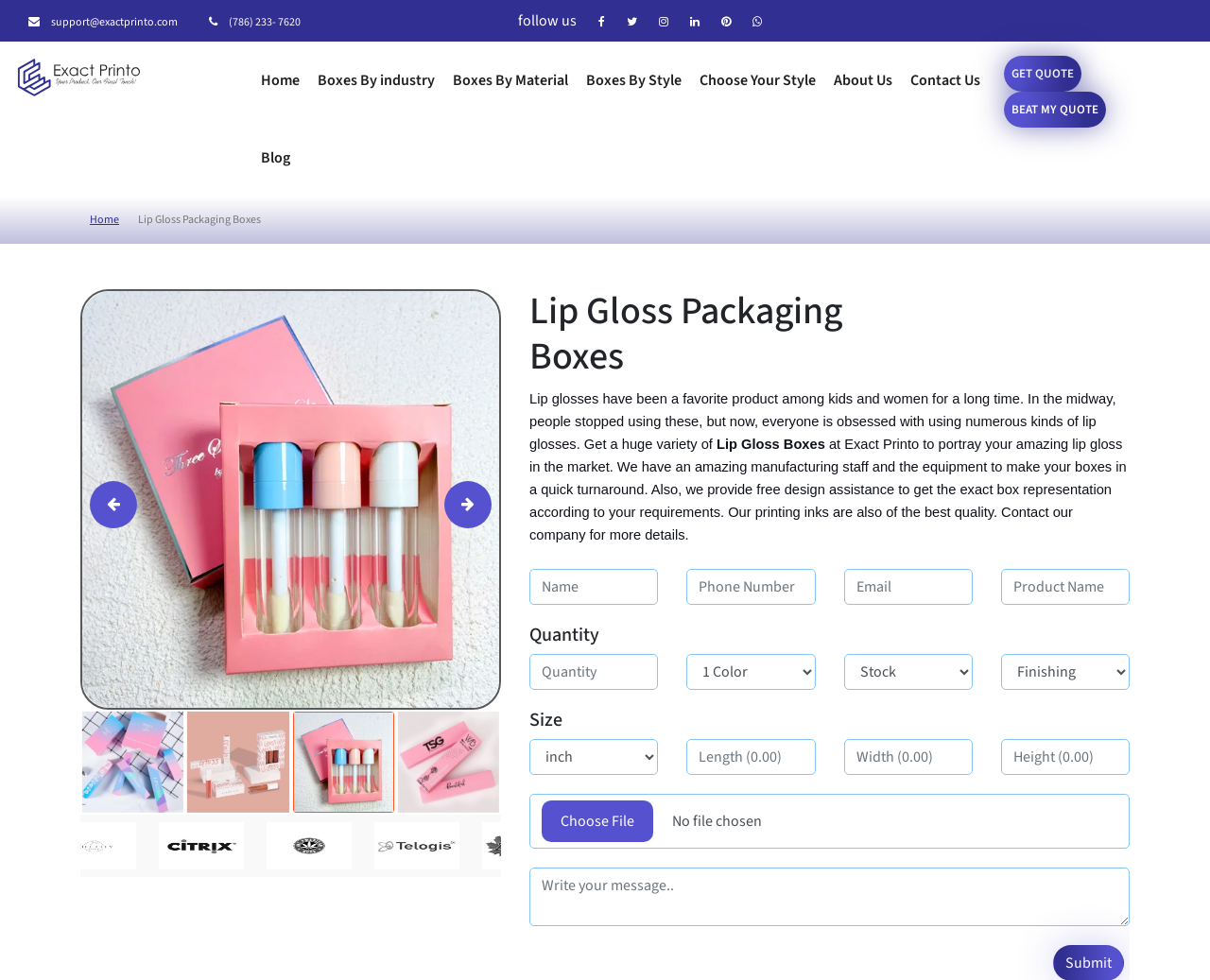Show the bounding box coordinates for the HTML element described as: "Home".

[0.21, 0.042, 0.254, 0.122]